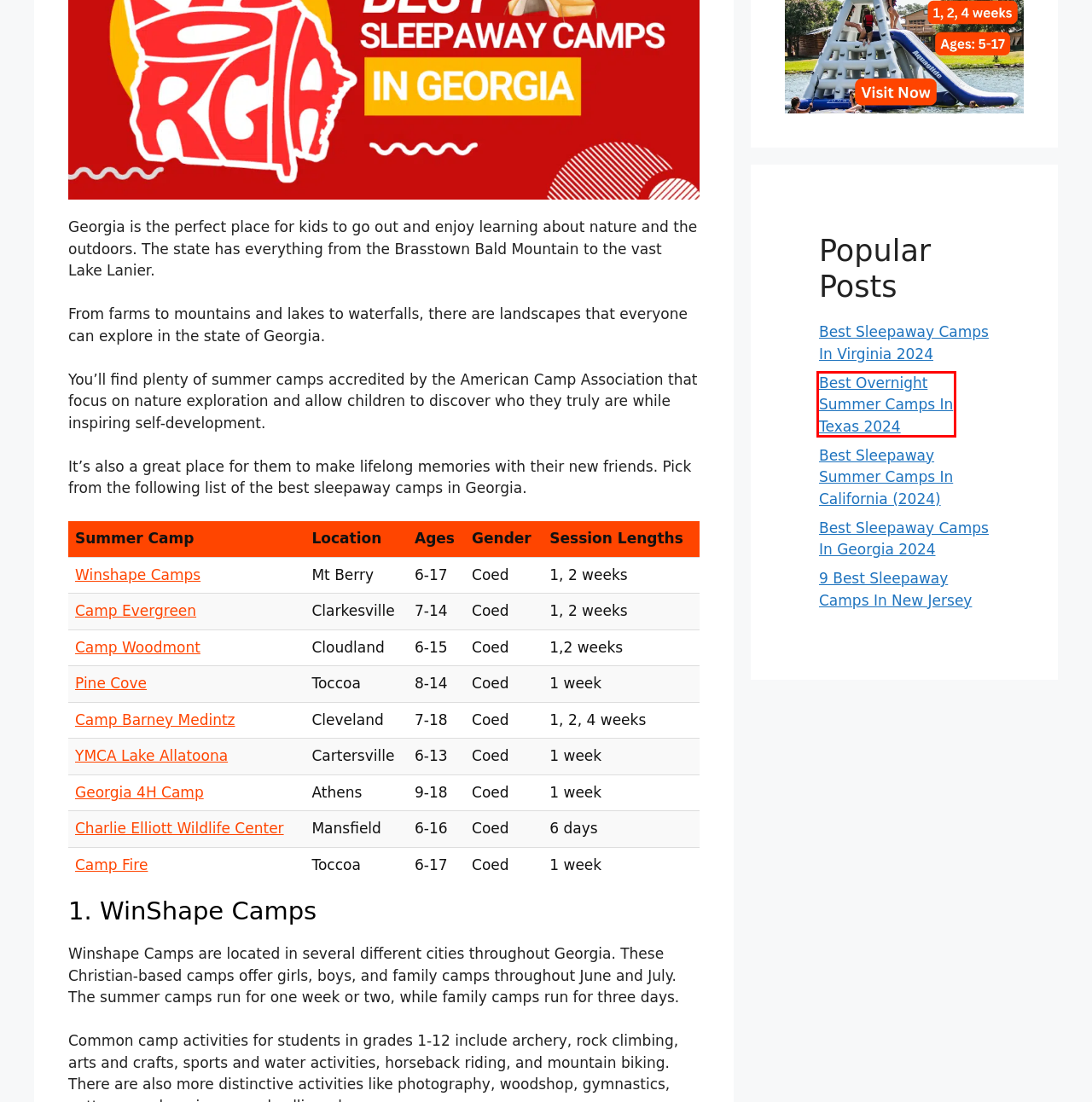Examine the screenshot of a webpage with a red bounding box around a UI element. Your task is to identify the webpage description that best corresponds to the new webpage after clicking the specified element. The given options are:
A. Best Sleepaway Camps In Virginia 2024 - Camps Insider
B. About Us - Camps Insider
C. 9 Best Sleepaway Camps In New Jersey
D. Best Overnight Summer Camps In Texas 2024 - Camps Insider
E. Find The Best Overnight Camps In The U.S - Camps Insider
F. Kami, Author at Camps Insider
G. Best Sleepaway Summer Camps In California (2024)
H. Cities Archives - Camps Insider

D